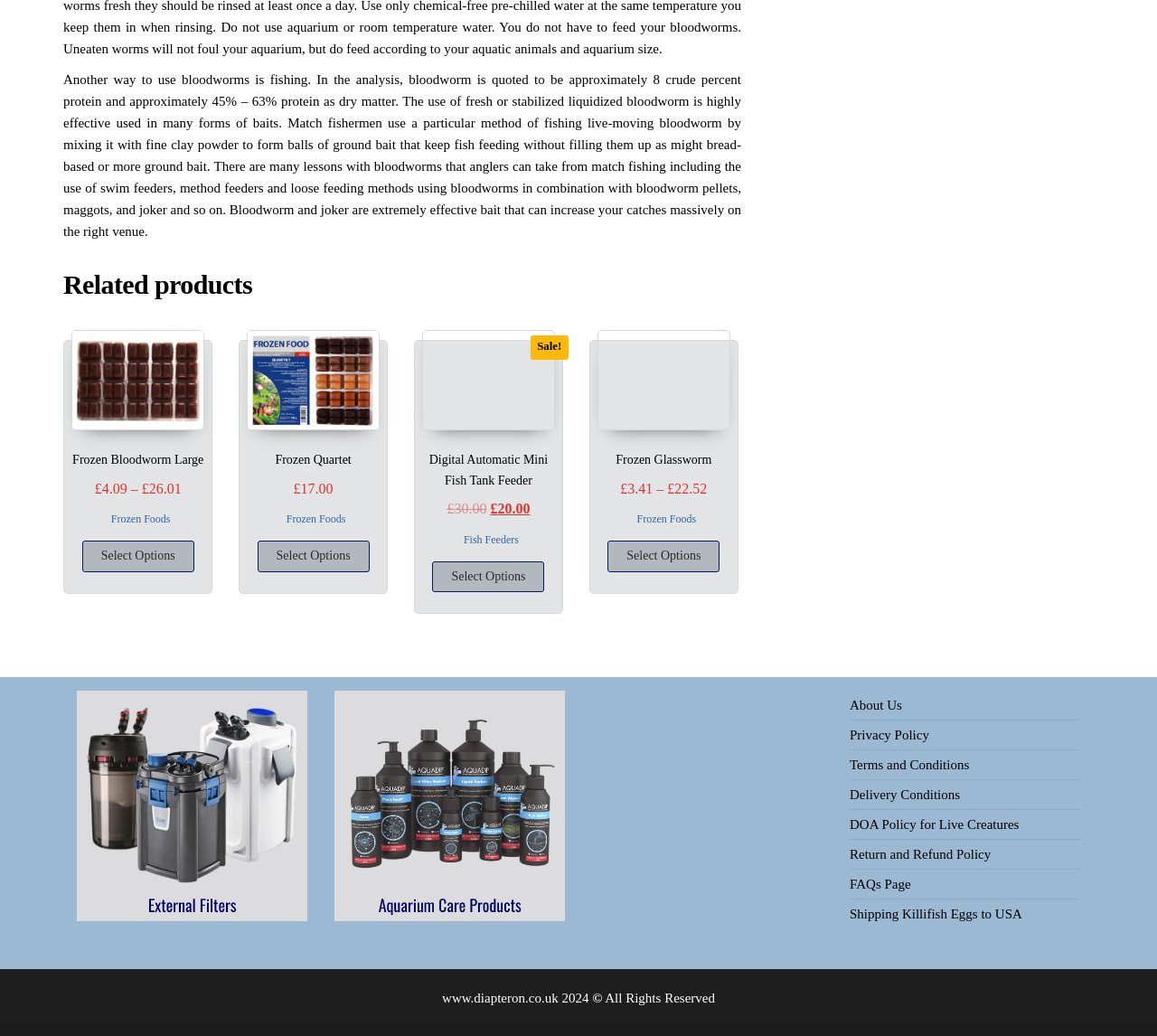Locate the bounding box coordinates of the UI element described by: "Return and Refund Policy". The bounding box coordinates should consist of four float numbers between 0 and 1, i.e., [left, top, right, bottom].

[0.734, 0.817, 0.856, 0.831]